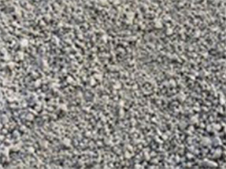Based on the image, provide a detailed and complete answer to the question: 
What is the primary ingredient in cement manufacturing?

According to the caption, the powder plays a crucial role as a primary ingredient in cement manufacturing, influencing the quality and characteristics of the final product, which implies that it is the primary ingredient.